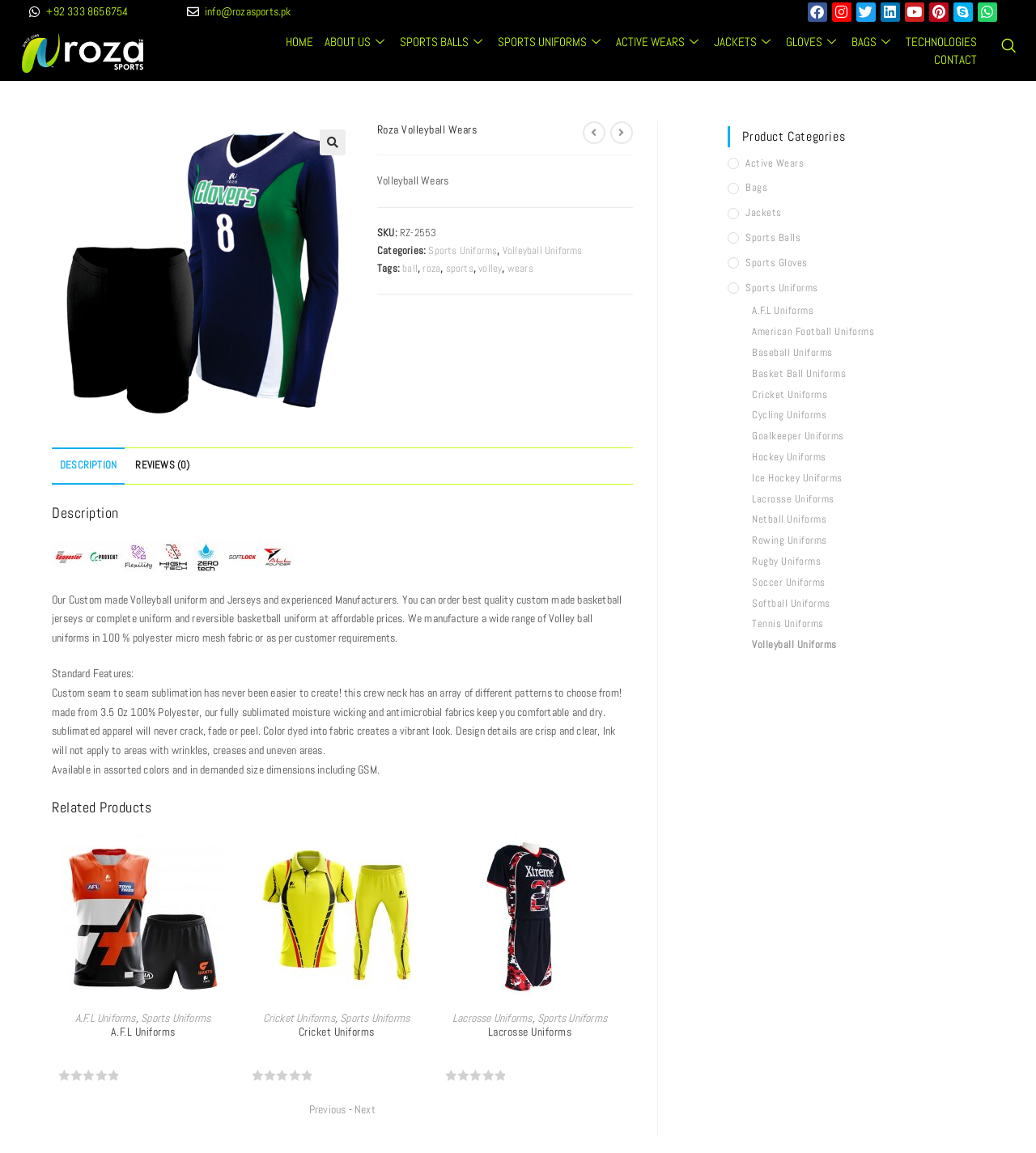Specify the bounding box coordinates of the element's area that should be clicked to execute the given instruction: "Go to Facebook page". The coordinates should be four float numbers between 0 and 1, i.e., [left, top, right, bottom].

[0.78, 0.002, 0.798, 0.019]